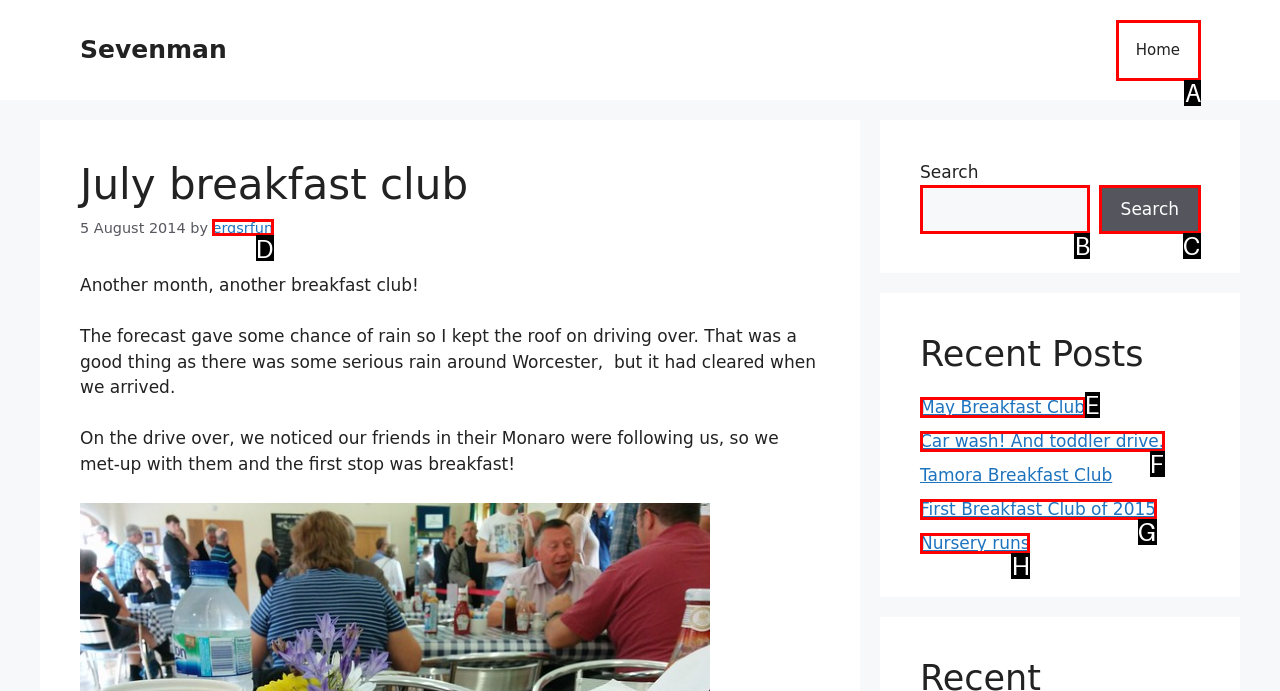Which option should be clicked to complete this task: Click the 'Home' link
Reply with the letter of the correct choice from the given choices.

A